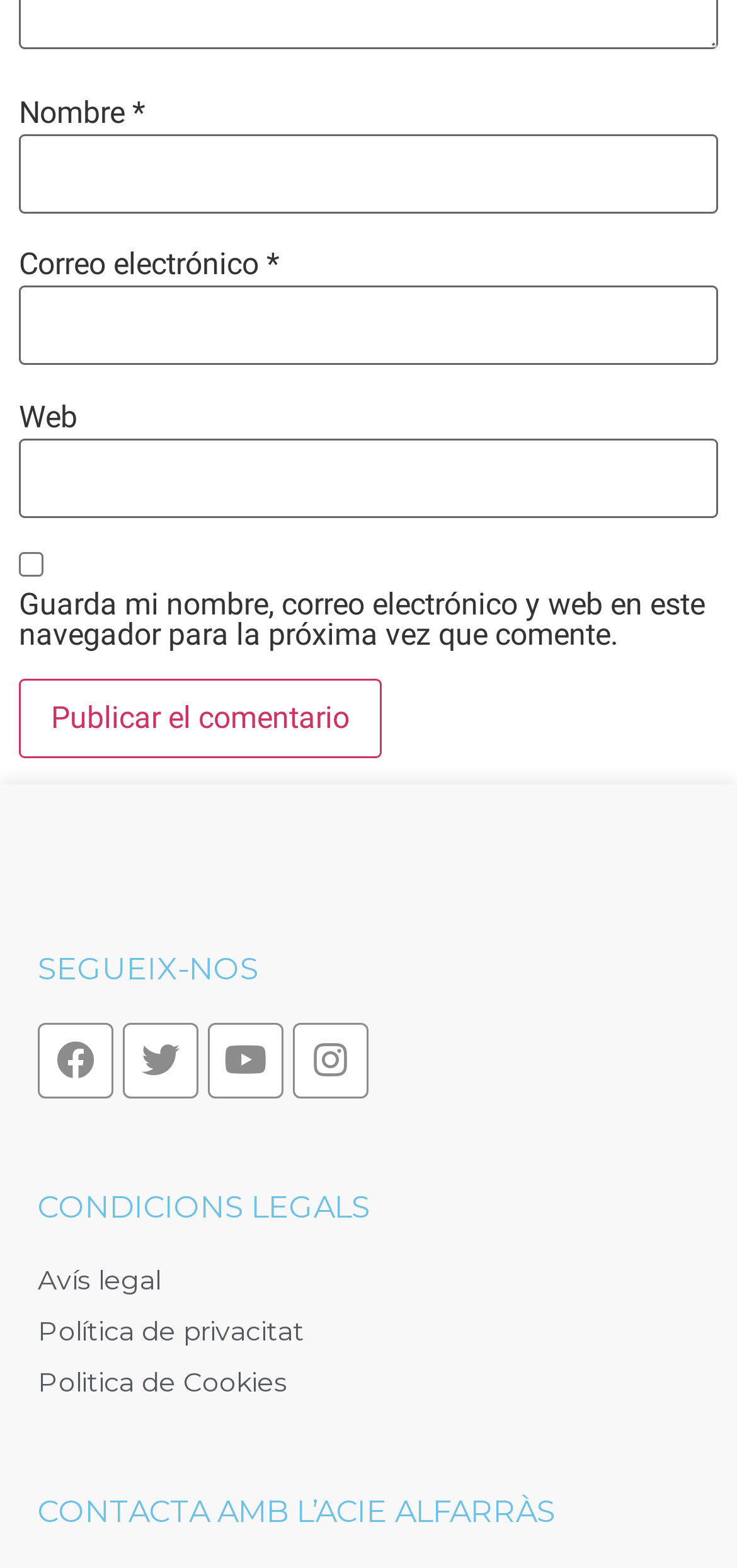Specify the bounding box coordinates for the region that must be clicked to perform the given instruction: "Click on the 'About Us' link".

None